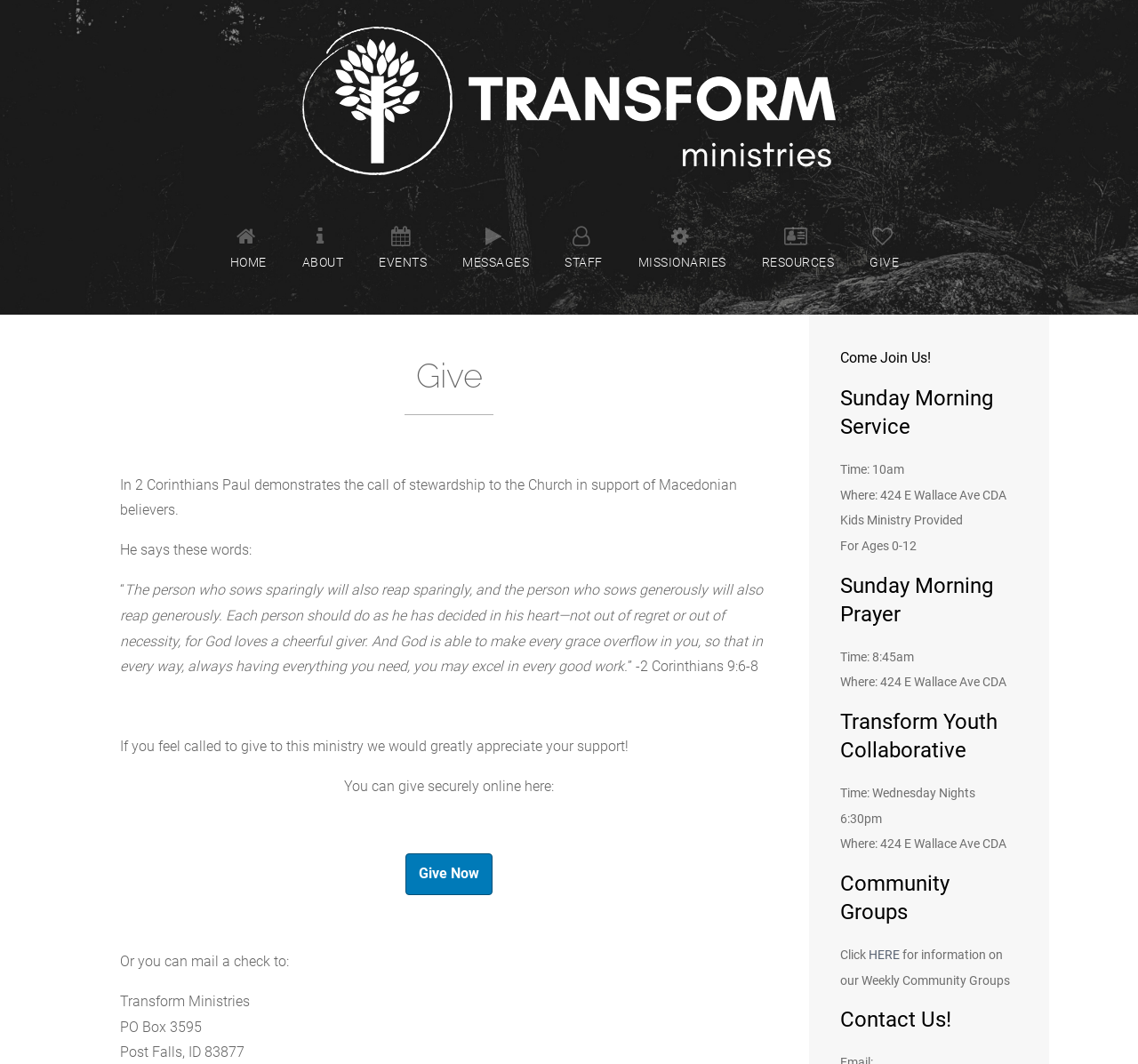What is the purpose of the 'Give' section?
We need a detailed and exhaustive answer to the question. Please elaborate.

I inferred this answer by reading the text surrounding the 'Give' section, which mentions the call of stewardship and the need for support, and the explicit statement 'If you feel called to give to this ministry we would greatly appreciate your support!'